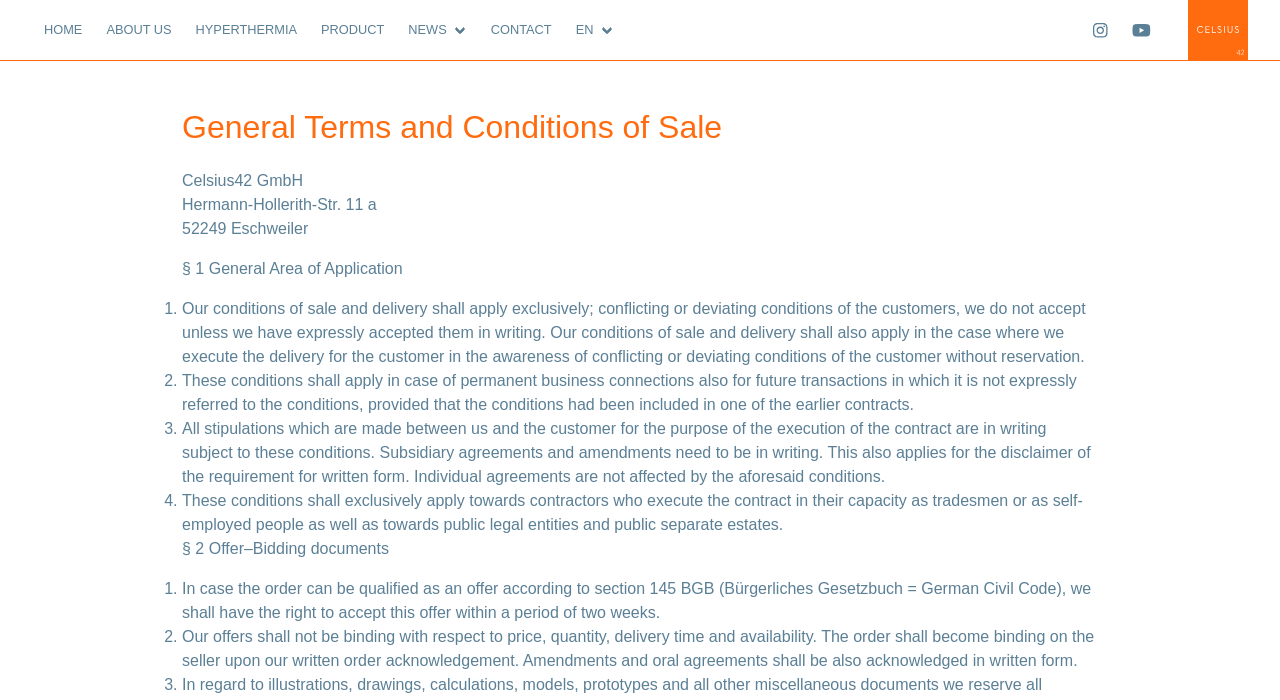Identify the bounding box coordinates for the UI element described as: "Product". The coordinates should be provided as four floats between 0 and 1: [left, top, right, bottom].

[0.241, 0.0, 0.31, 0.086]